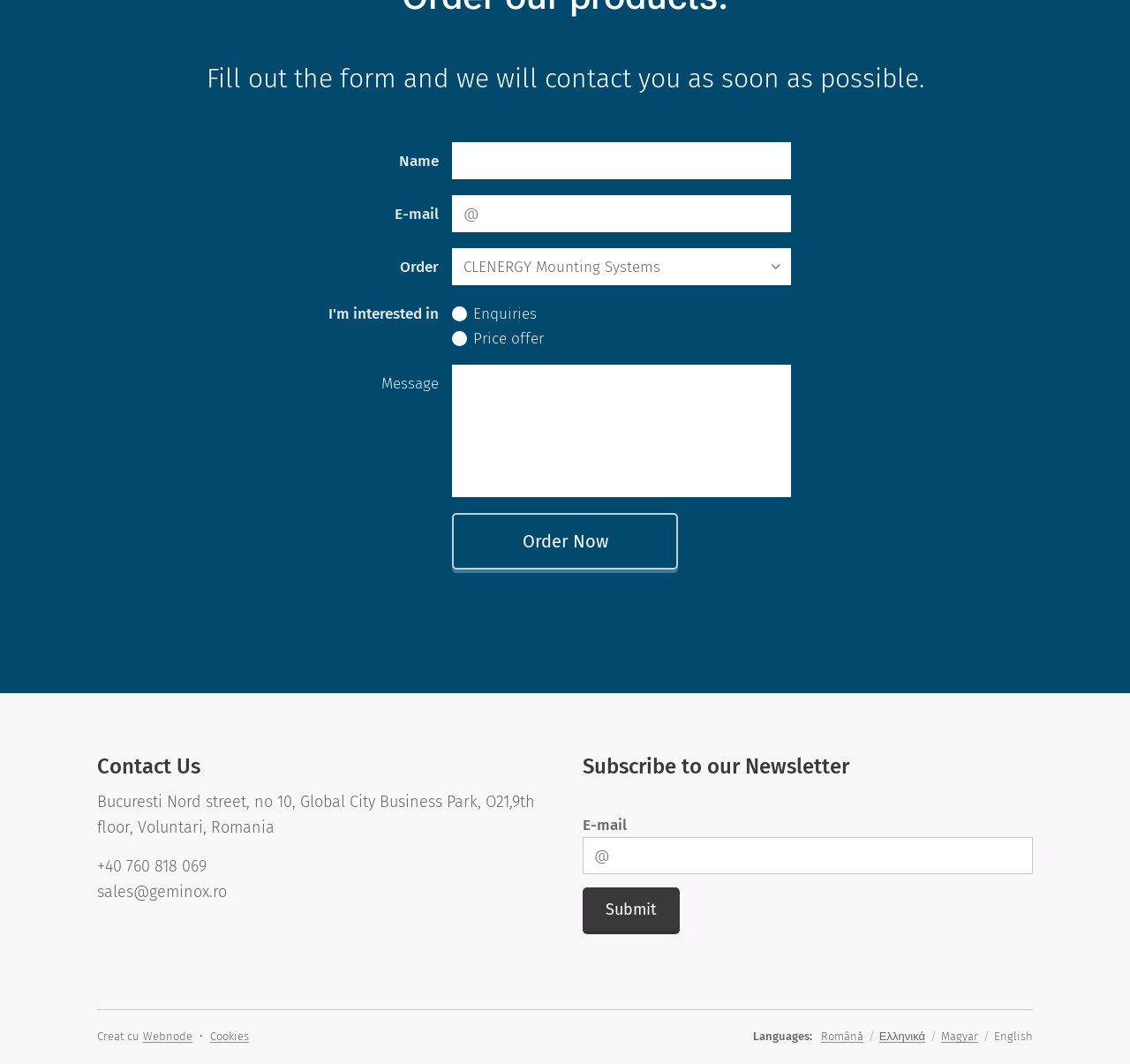Give a concise answer of one word or phrase to the question: 
What is the purpose of the form?

Contact Us